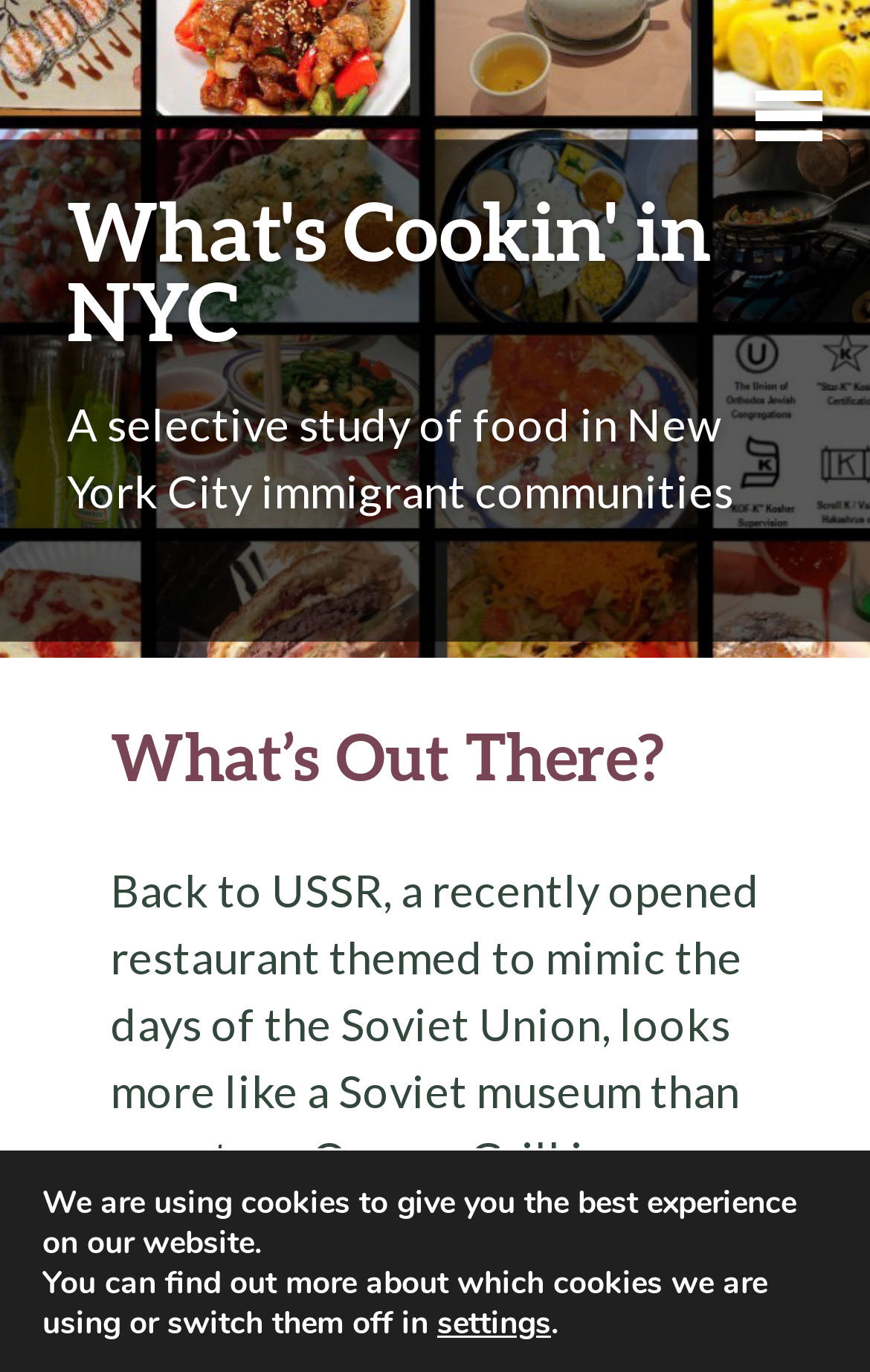Given the element description "settings", identify the bounding box of the corresponding UI element.

[0.503, 0.951, 0.633, 0.98]